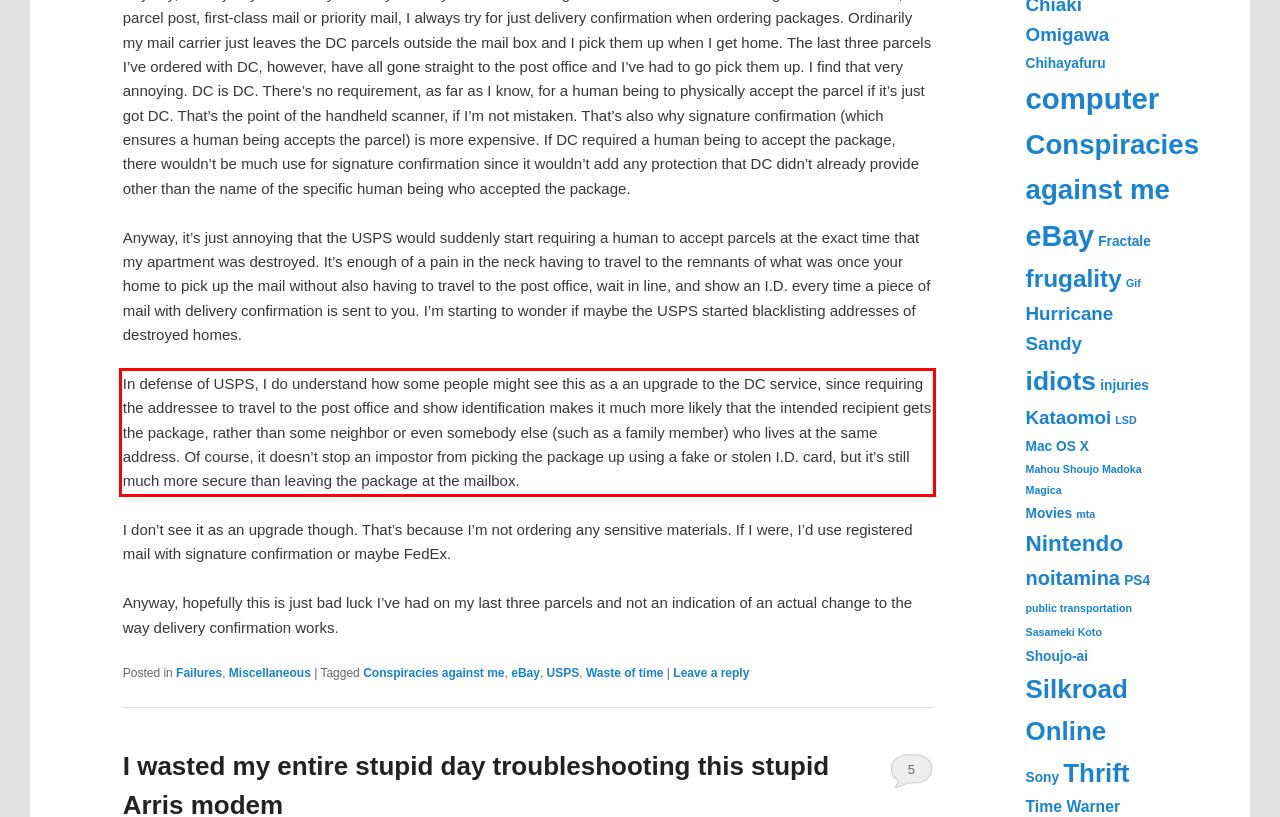Look at the webpage screenshot and recognize the text inside the red bounding box.

In defense of USPS, I do understand how some people might see this as a an upgrade to the DC service, since requiring the addressee to travel to the post office and show identification makes it much more likely that the intended recipient gets the package, rather than some neighbor or even somebody else (such as a family member) who lives at the same address. Of course, it doesn’t stop an impostor from picking the package up using a fake or stolen I.D. card, but it’s still much more secure than leaving the package at the mailbox.